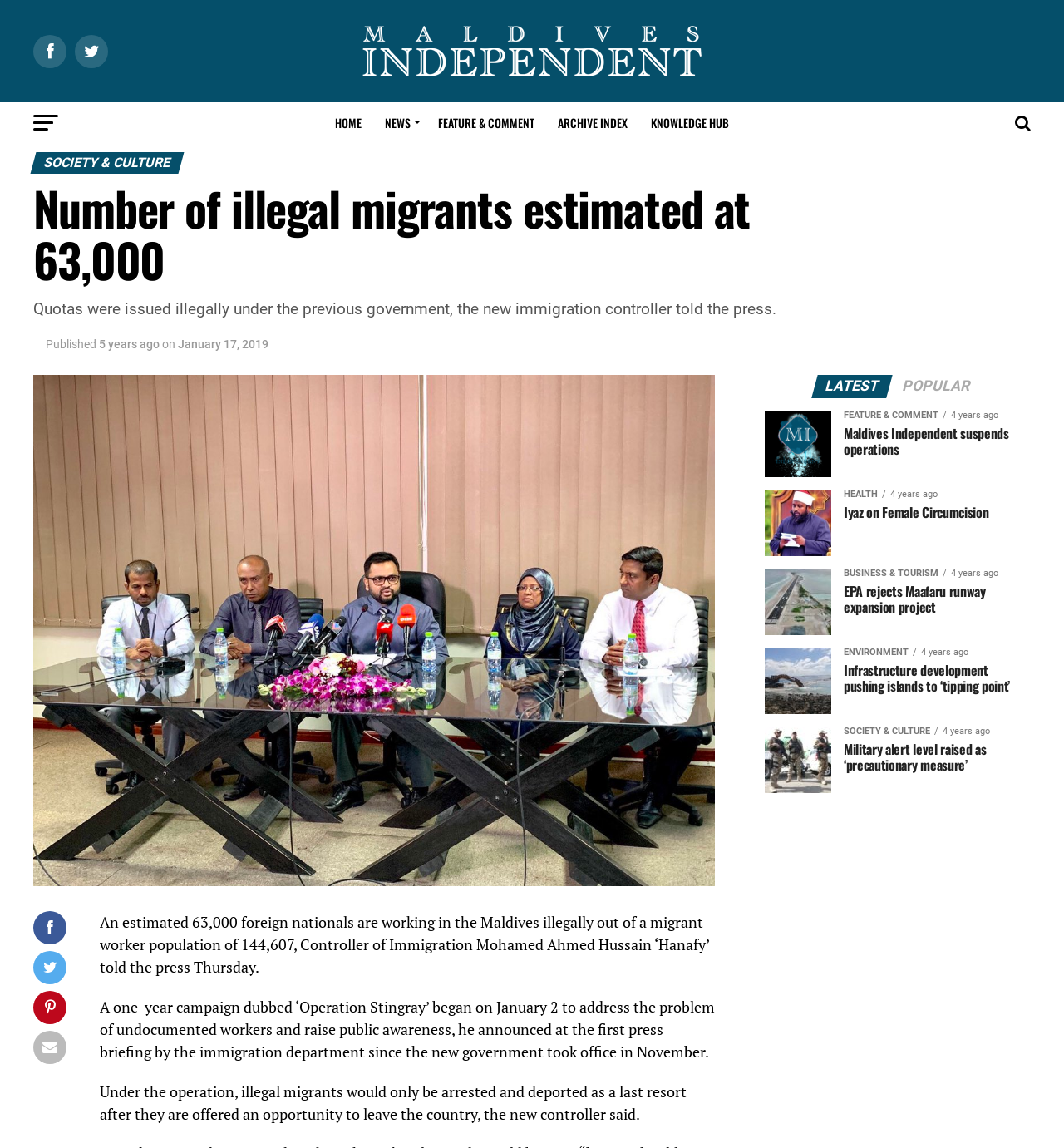Determine the bounding box coordinates of the clickable region to follow the instruction: "Visit the NEWS section".

[0.352, 0.089, 0.399, 0.125]